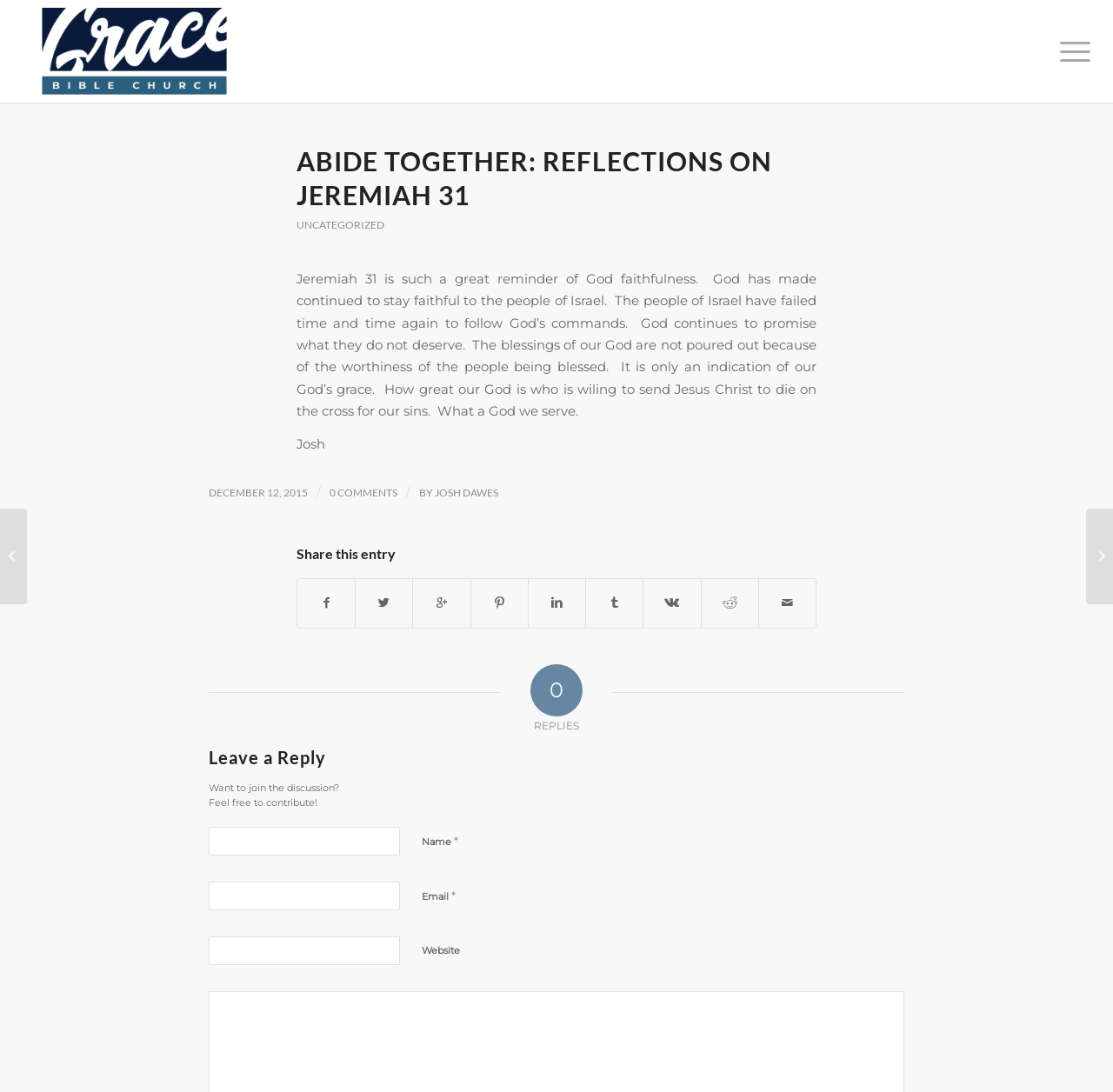Provide a brief response in the form of a single word or phrase:
What is the name of the church?

Grace Bible Church